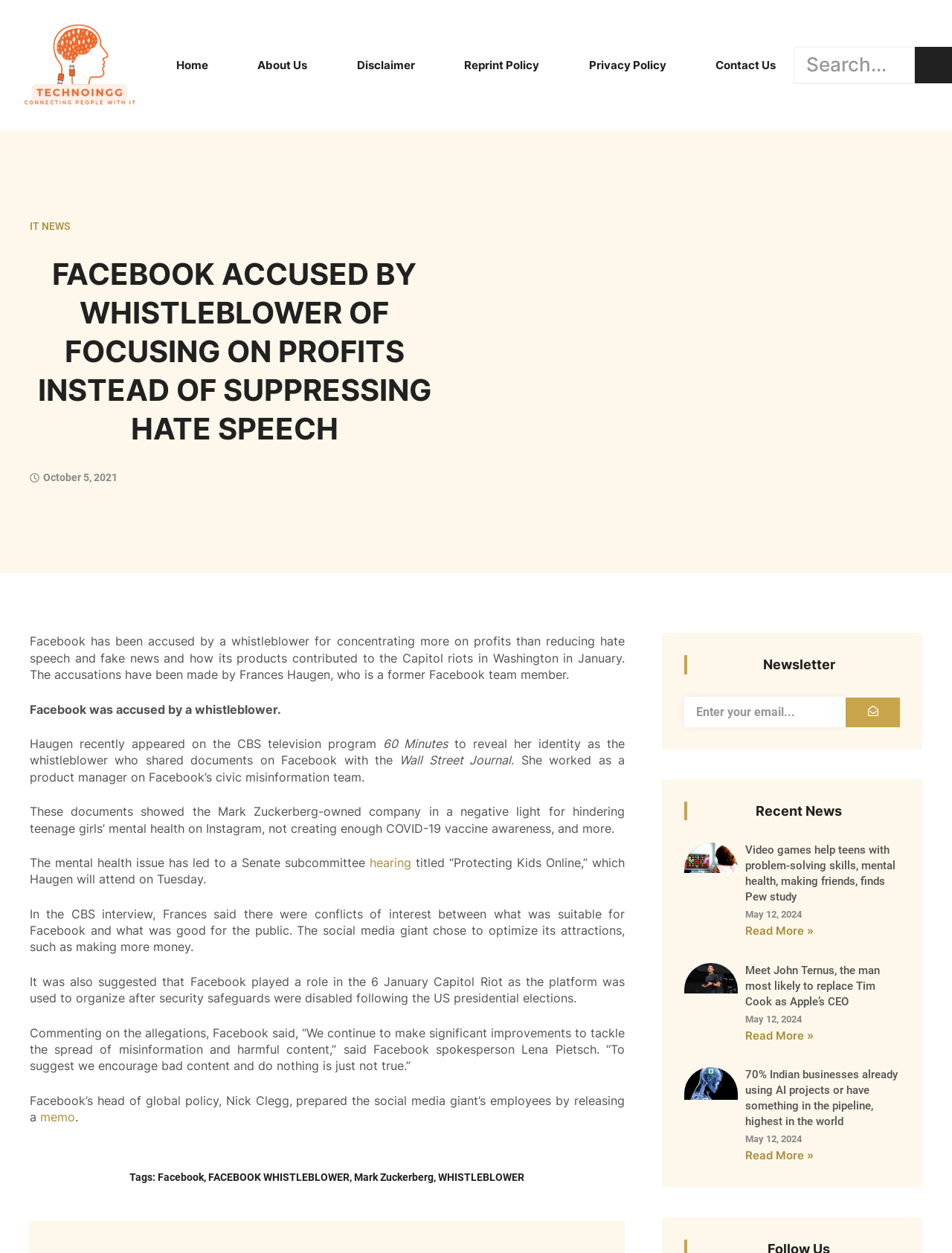What is the topic of the first article under 'Recent News'?
Refer to the screenshot and respond with a concise word or phrase.

Video games and teens